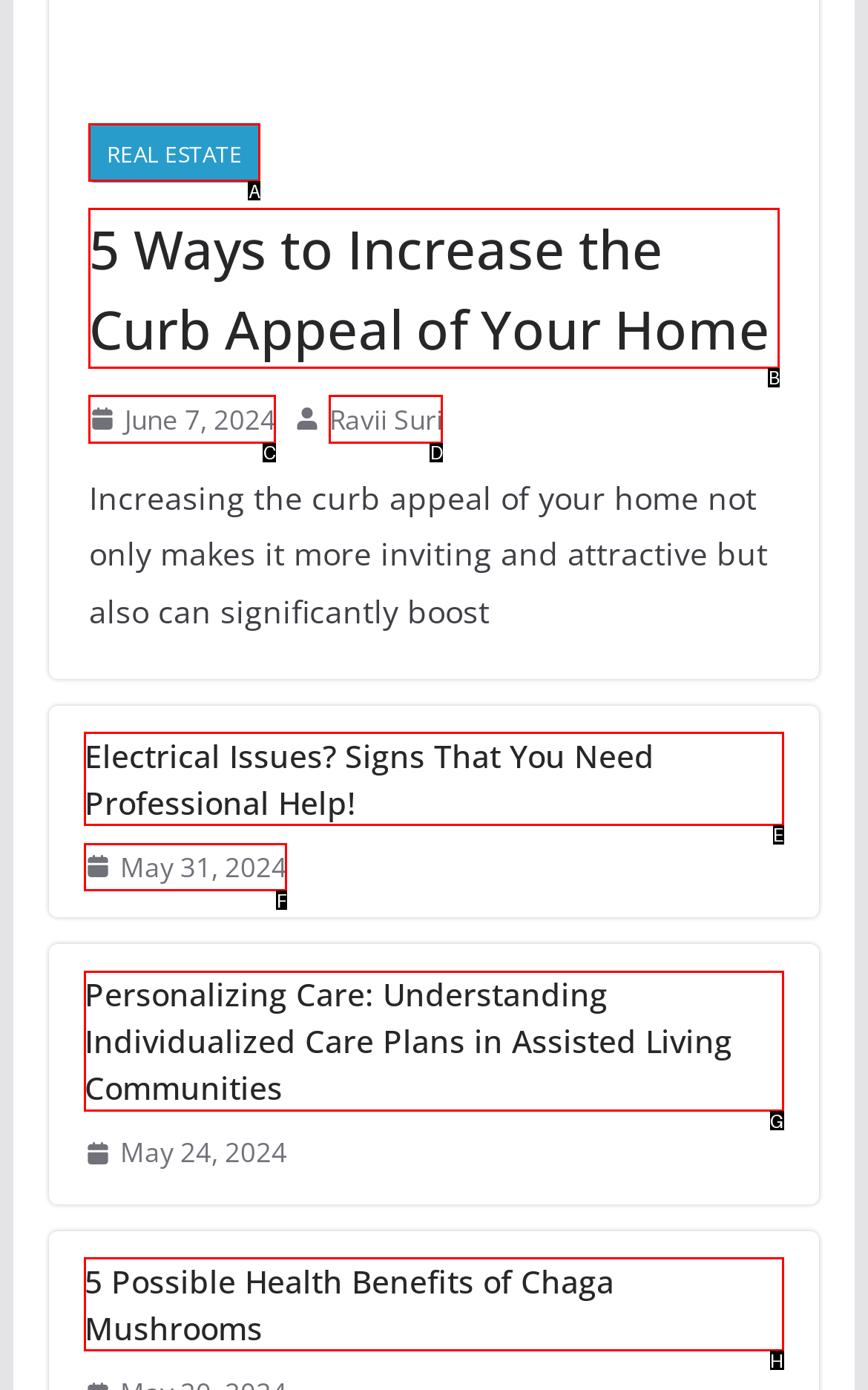Identify the letter of the UI element I need to click to carry out the following instruction: Read the article '5 Ways to Increase the Curb Appeal of Your Home'

B